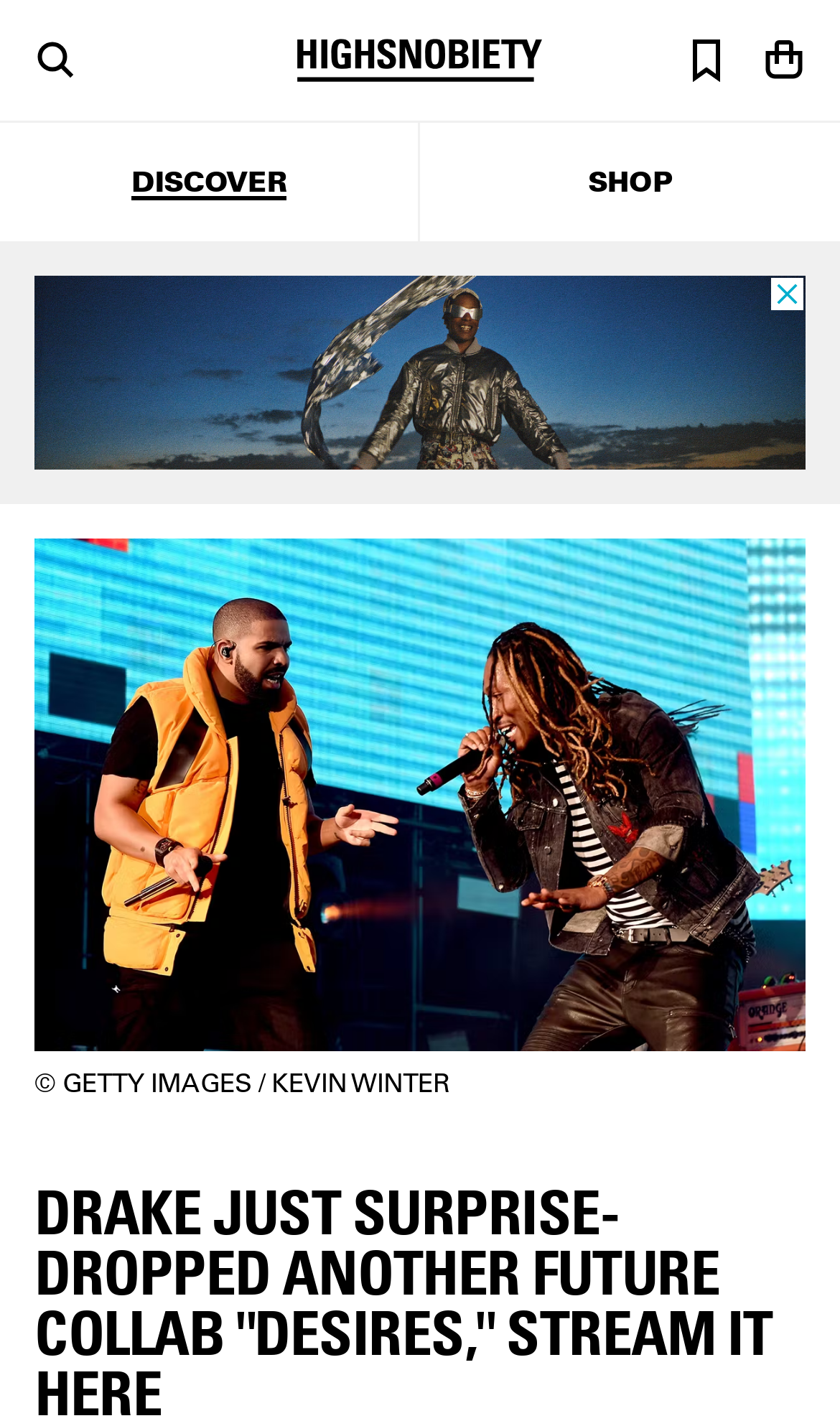What can be done on the website?
Can you offer a detailed and complete answer to this question?

The webpage has several links and buttons, including 'DISCOVER', 'SHOP', and a search button, indicating that these actions can be performed on the website.